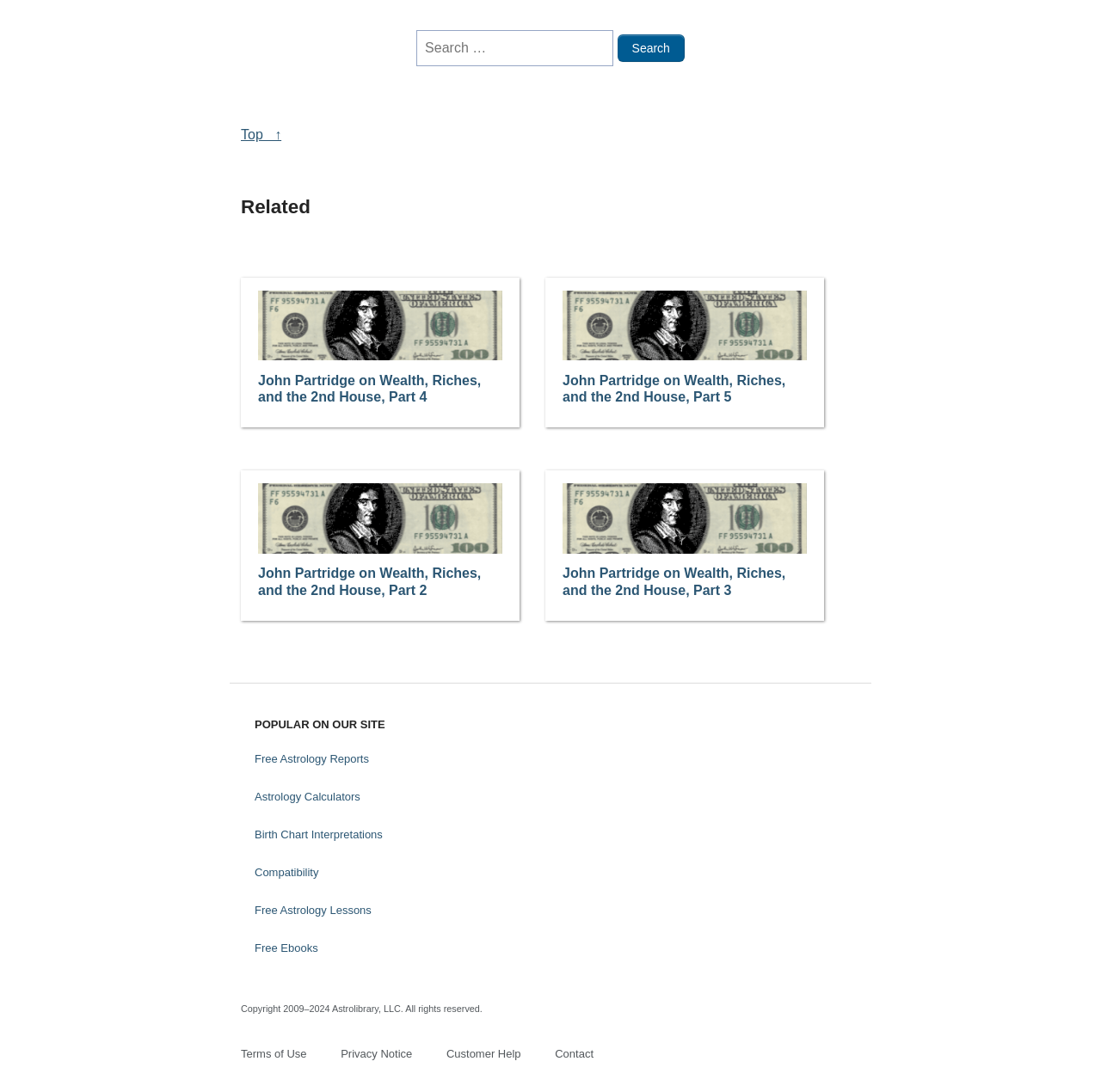Show me the bounding box coordinates of the clickable region to achieve the task as per the instruction: "Get free astrology reports".

[0.225, 0.683, 0.341, 0.707]